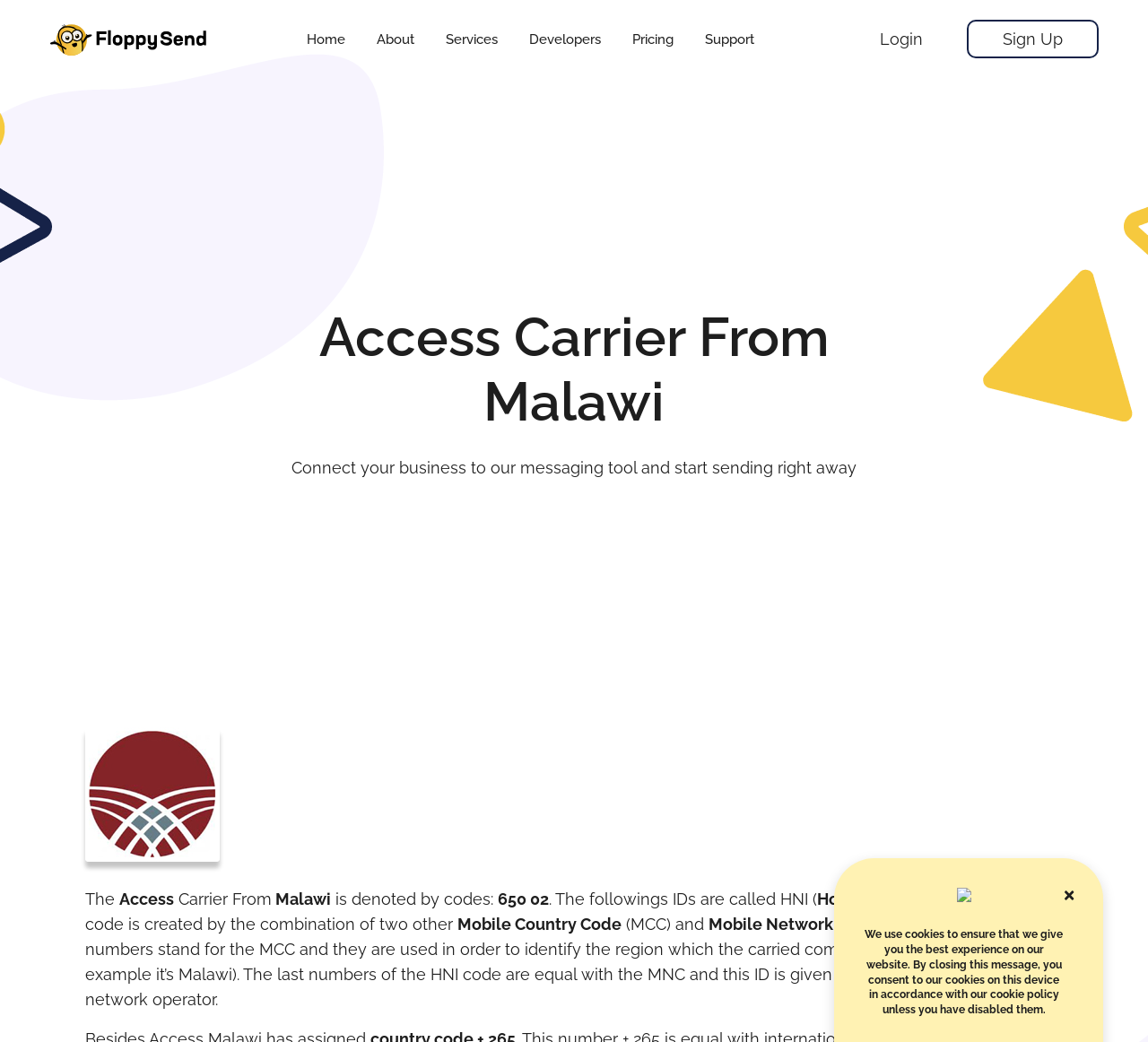Please find and report the bounding box coordinates of the element to click in order to perform the following action: "Click on Floppy Send". The coordinates should be expressed as four float numbers between 0 and 1, in the format [left, top, right, bottom].

[0.043, 0.018, 0.18, 0.057]